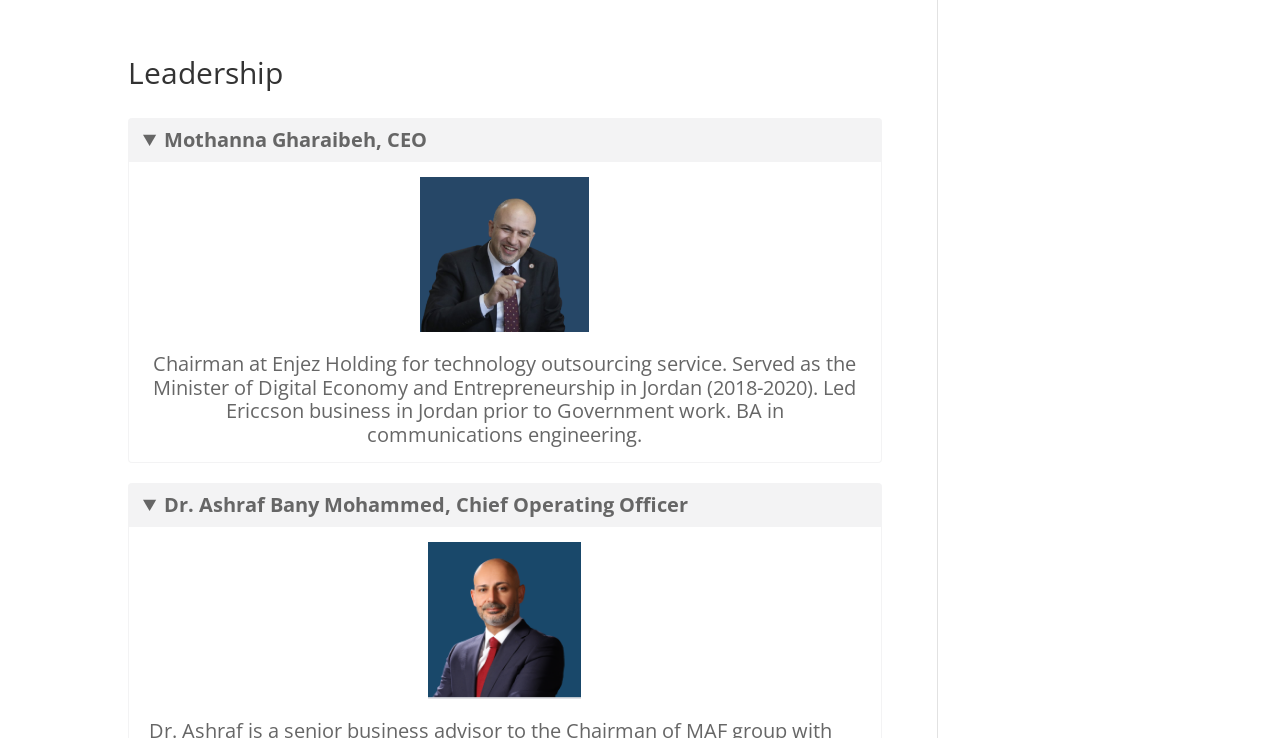What is the company where Dr. Ashraf Bany Mohammed serves as Chief Operating Officer?
Using the screenshot, give a one-word or short phrase answer.

The Fifth